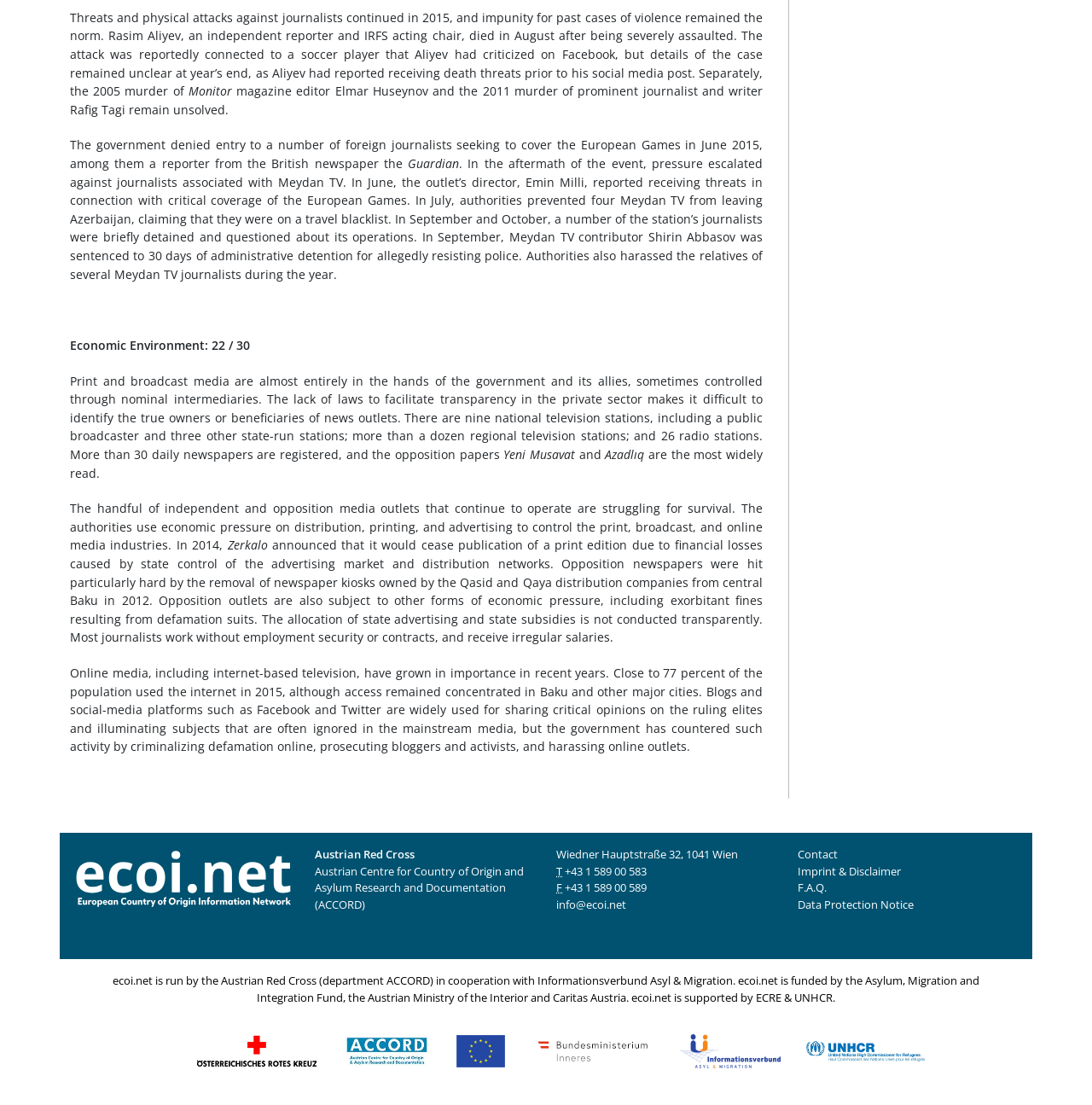From the details in the image, provide a thorough response to the question: What is the percentage of the population that used the internet in 2015?

The answer can be found in the paragraph that discusses online media, where it is stated that 'Close to 77 percent of the population used the internet in 2015, although access remained concentrated in Baku and other major cities.'